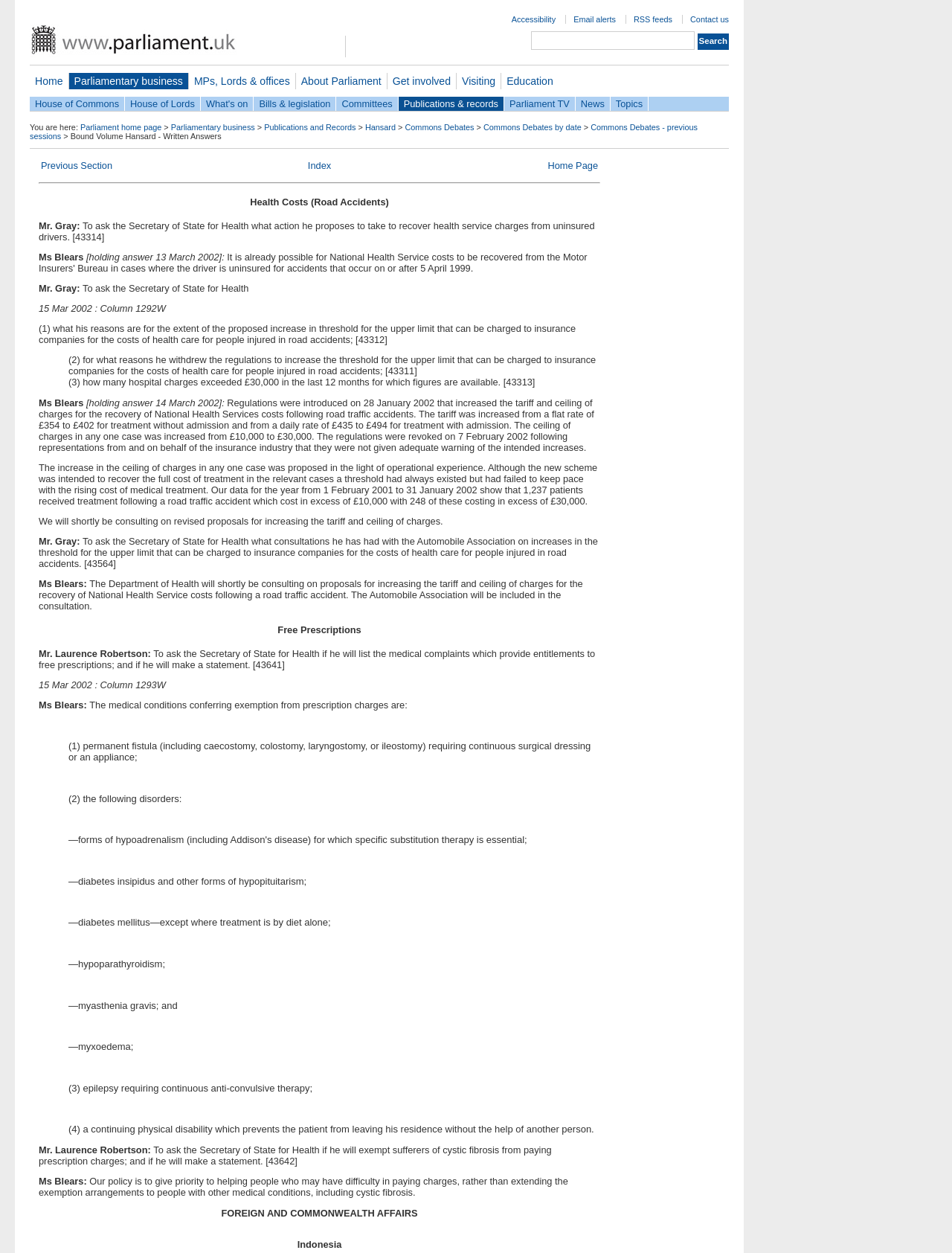Who is the Secretary of State for Health?
Provide a detailed and well-explained answer to the question.

The webpage does not explicitly mention the name of the Secretary of State for Health, but it does mention that Ms Blears is responding to questions on behalf of the Secretary of State for Health.